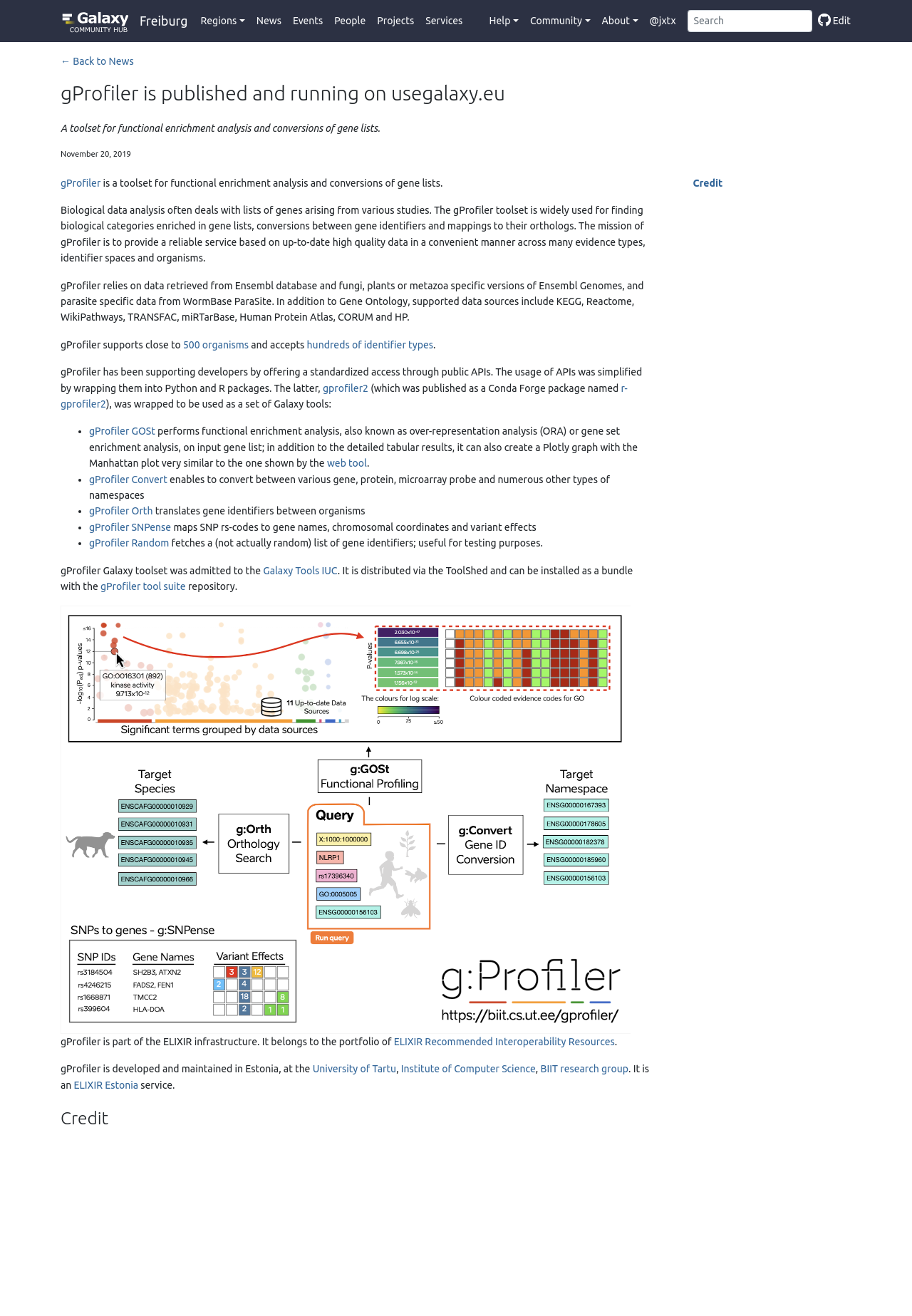Answer briefly with one word or phrase:
What is the name of the infrastructure that gProfiler is part of?

ELIXIR infrastructure